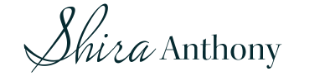Look at the image and give a detailed response to the following question: What is the genre of the author's work?

The caption states that Shira Anthony is a contemporary romance author, which implies that her work belongs to the genre of contemporary romance literature.